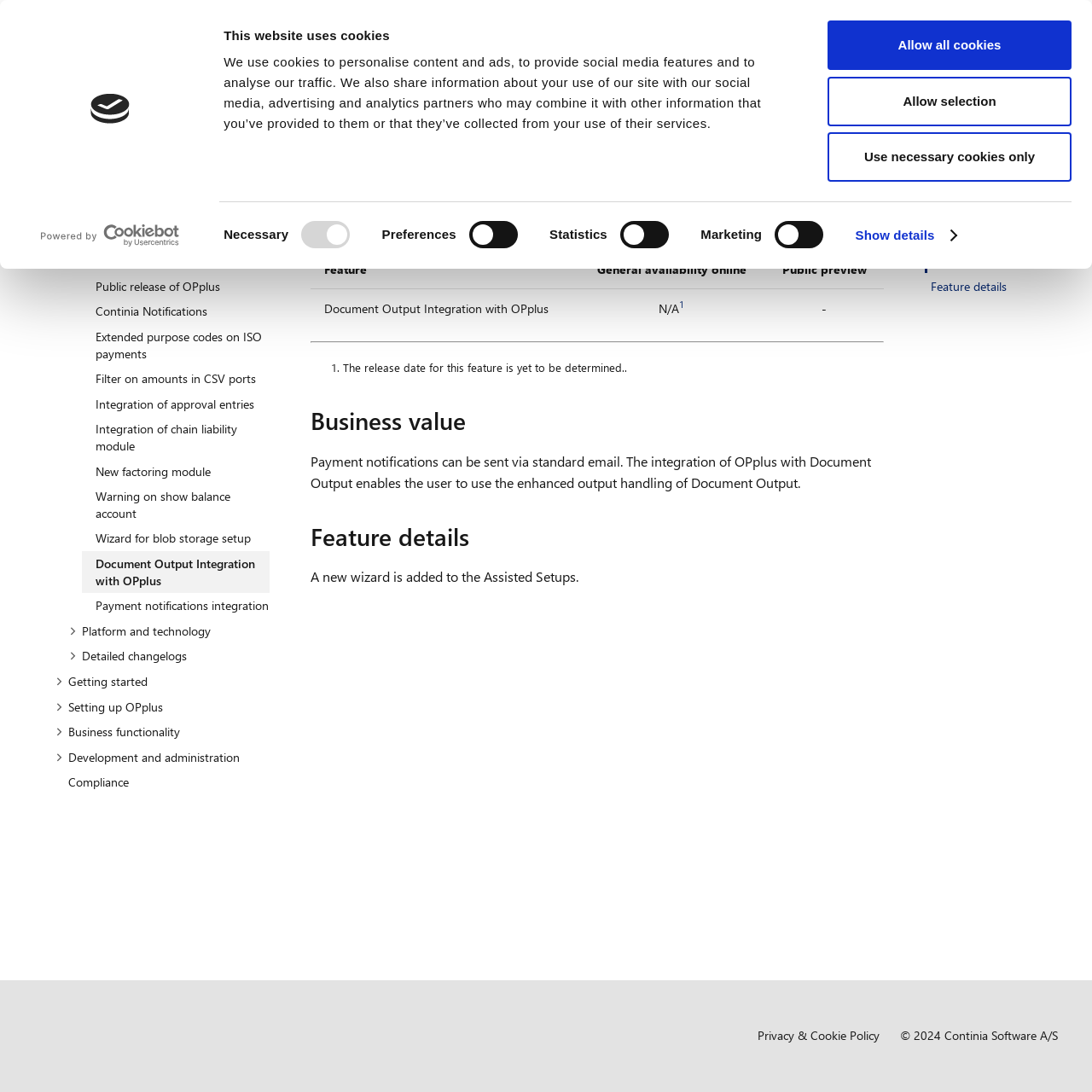Give an extensive and precise description of the webpage.

The webpage is about "Document Output Integration with OPplus" and appears to be a documentation or knowledge base page. At the top, there is a logo and a navigation menu with links to "Continia Docs", "Learn", "Continia Public", and "PartnerZone". Below the navigation menu, there is a search box and a breadcrumb navigation menu showing the current page's location.

The main content area is divided into two sections. On the left, there is a sidebar with various links and buttons, including "Welcome to OPplus", "New and planned", "General application", and several other links to specific topics. There are also buttons for filtering and searching content.

On the right, there is a main article section with a heading "Document Output Integration with OPplus" and a table below it. The table has three columns: "Feature", "General availability online", and "Public preview". The table contains a single row with information about the "Document Output Integration with OPplus" feature.

Above the main content area, there is a cookie consent dialog with a heading "This website uses cookies" and a description of how the website uses cookies. There are also several checkboxes for selecting which types of cookies to allow.

At the bottom of the page, there are several buttons for theme, print, and language selection.